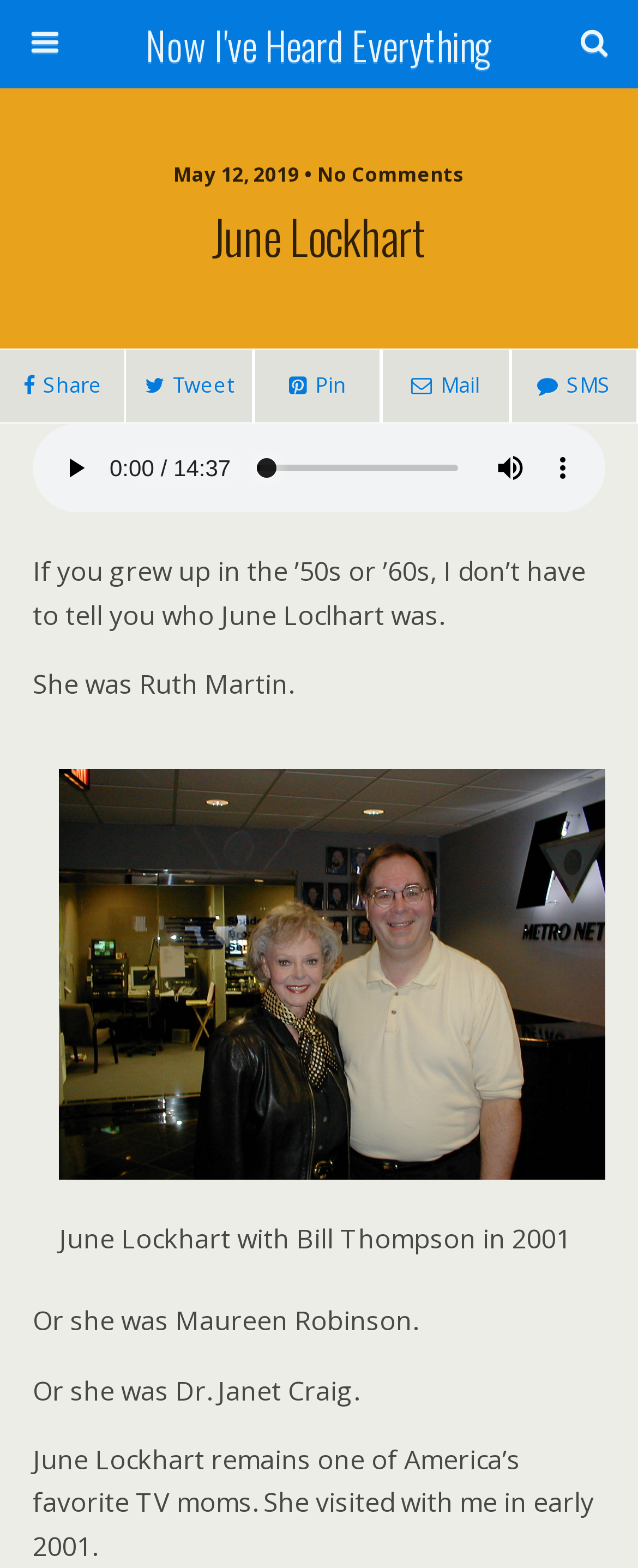Based on the image, provide a detailed and complete answer to the question: 
How many social media sharing links are available?

I counted the number of social media sharing links by looking at the links with icons such as Share, Tweet, Pin, and Mail, which are located below the article title.